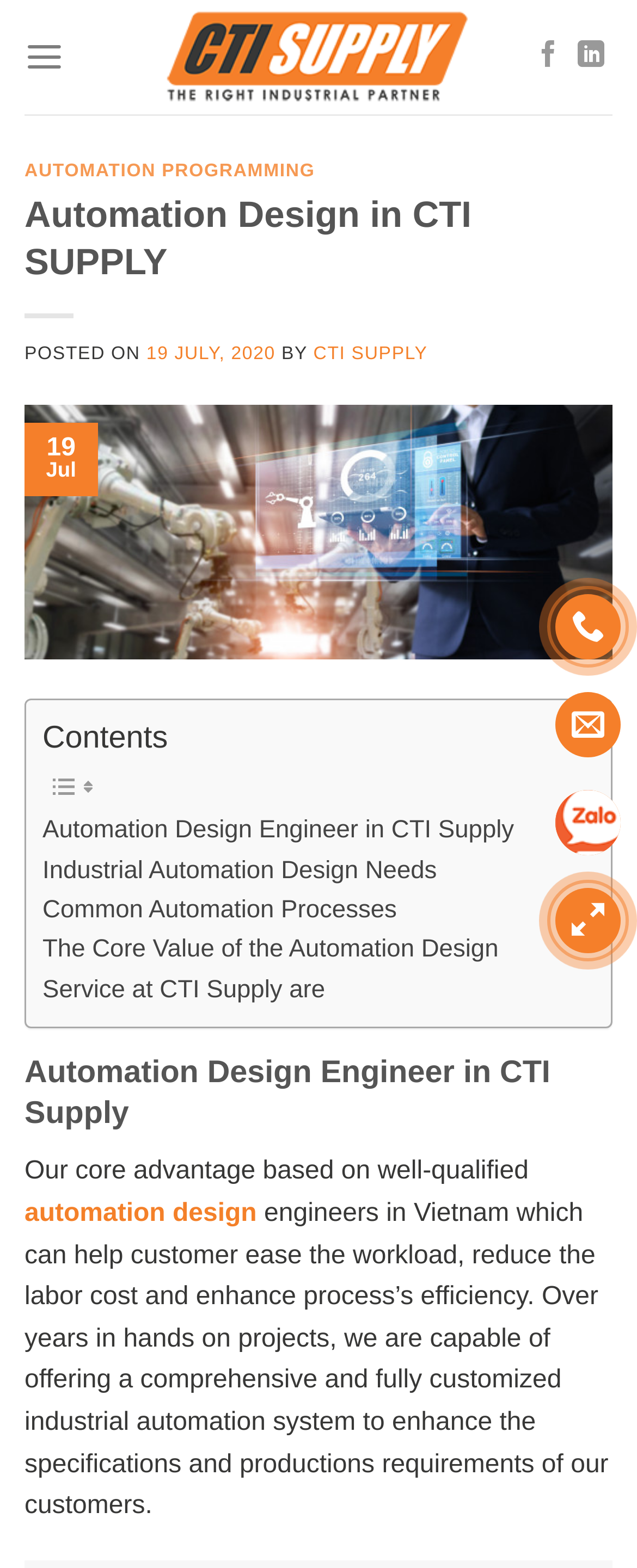What is the date of the posted article?
Based on the visual content, answer with a single word or a brief phrase.

19 JULY, 2020